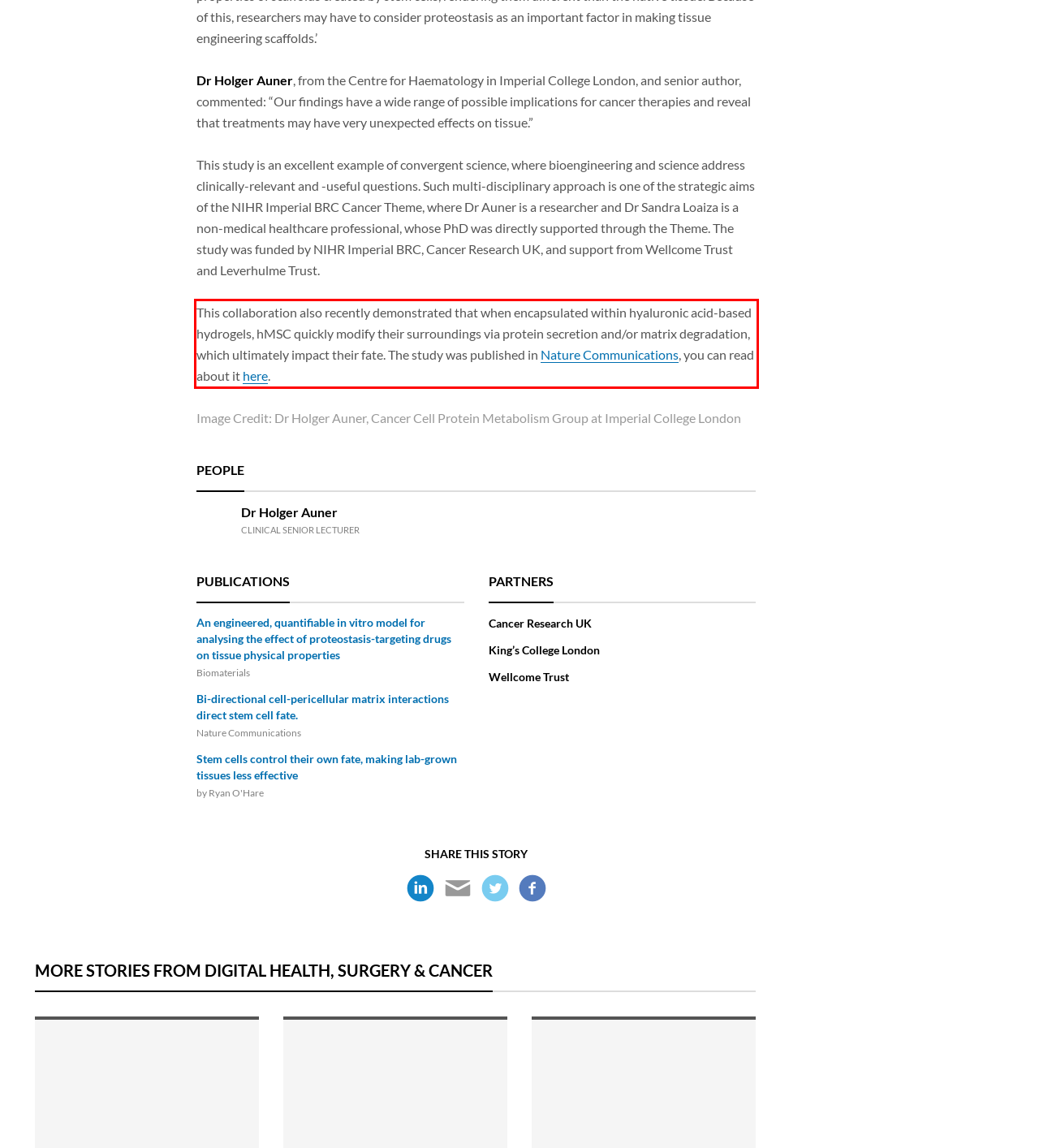Inspect the webpage screenshot that has a red bounding box and use OCR technology to read and display the text inside the red bounding box.

This collaboration also recently demonstrated that when encapsulated within hyaluronic acid-based hydrogels, hMSC quickly modify their surroundings via protein secretion and/or matrix degradation, which ultimately impact their fate. The study was published in Nature Communications, you can read about it here.